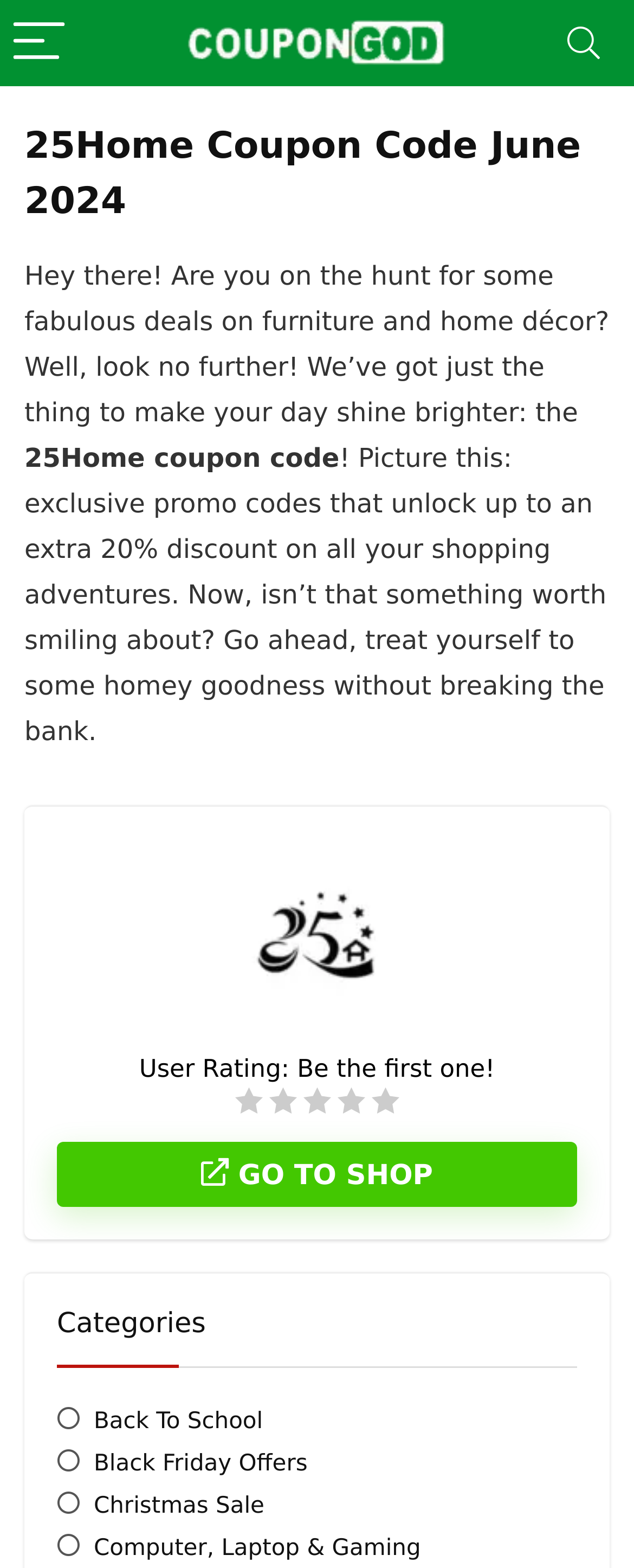Provide your answer in one word or a succinct phrase for the question: 
What is the maximum discount offered?

20% off